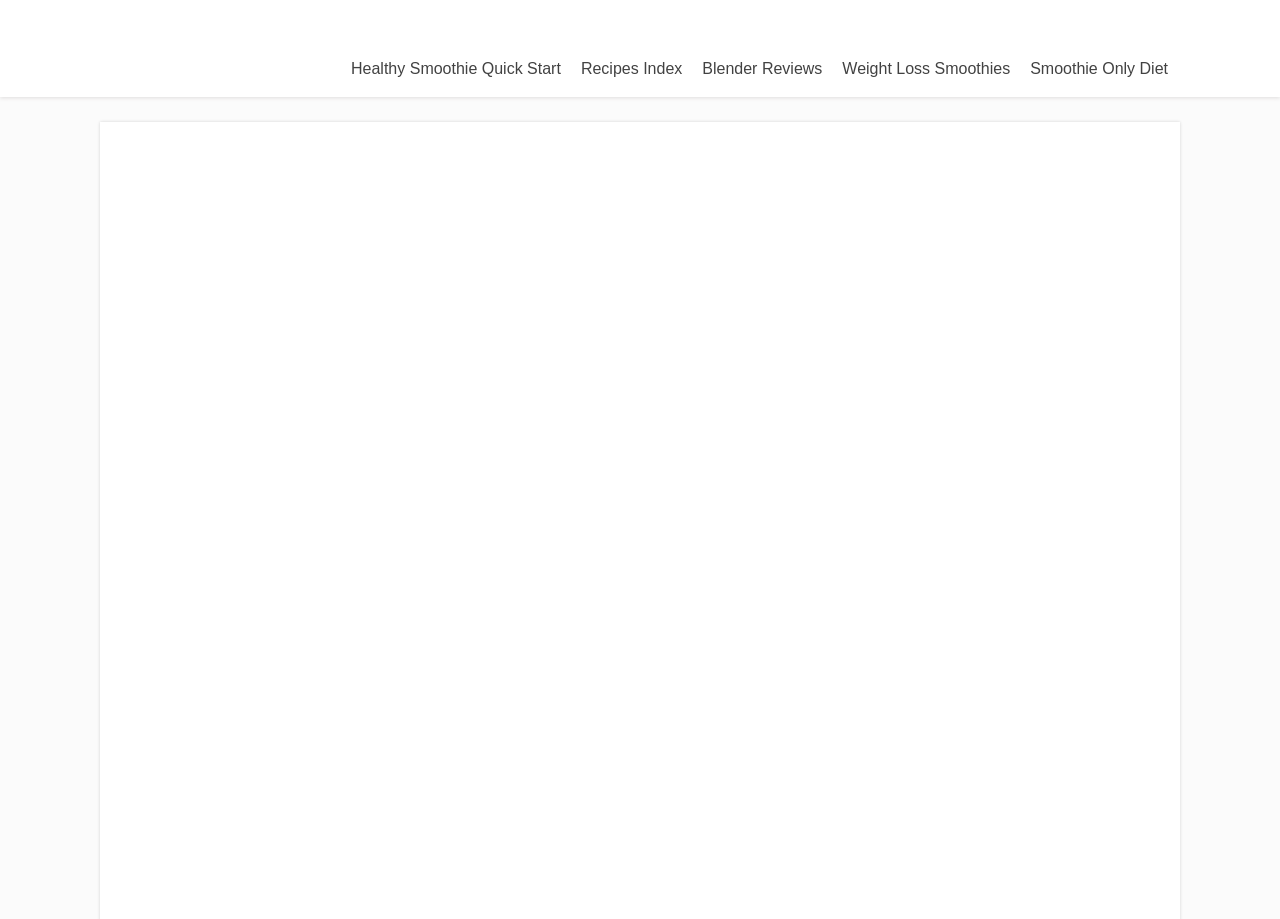Is this webpage focused on a specific brand of blenders?
Please respond to the question with as much detail as possible.

The title of the webpage is 'Best Oster Blender For Smoothies of 2020 – Complete With Reviews and Comparisons', which suggests that this webpage is focused on Oster blenders specifically.